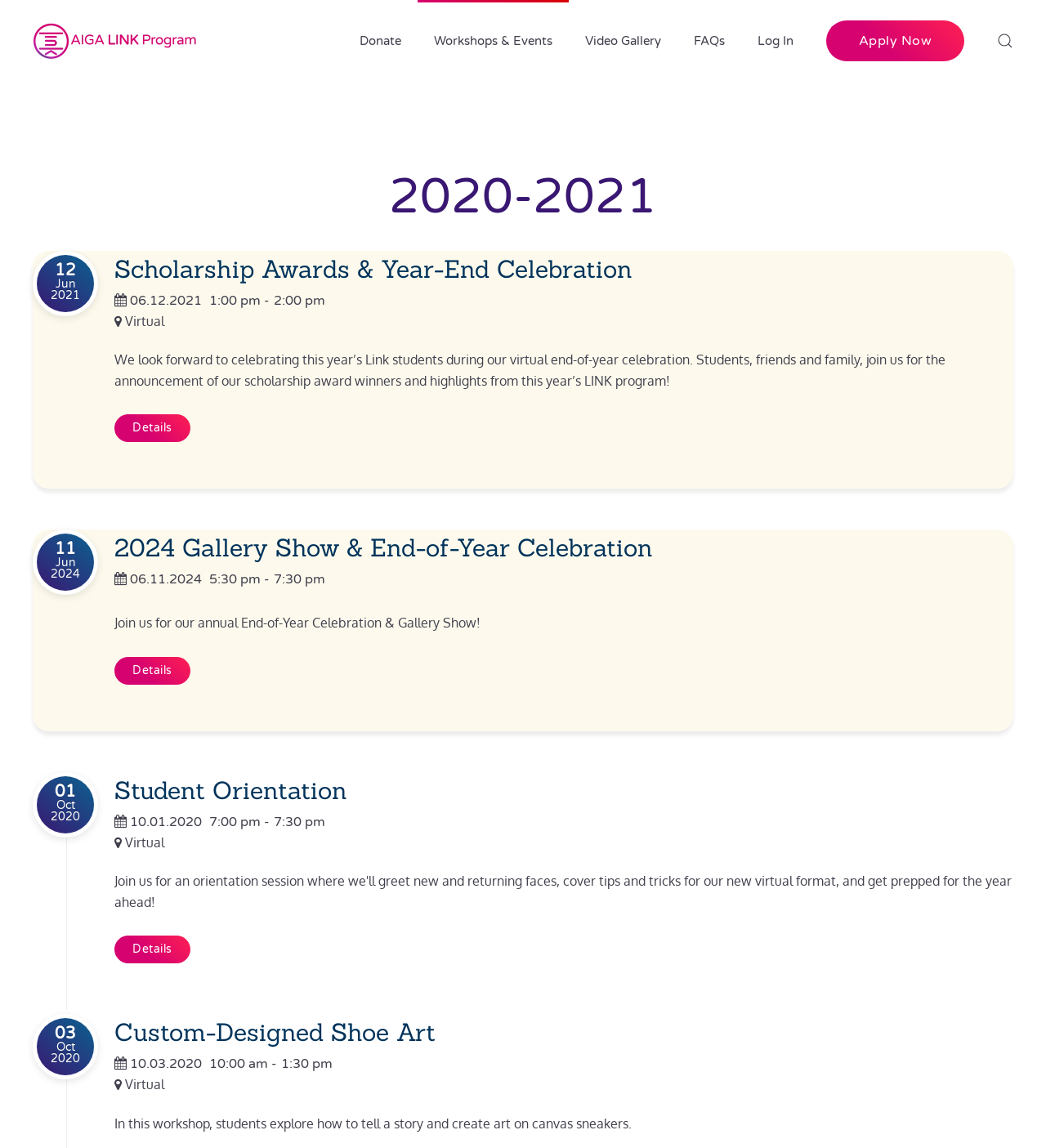What is the date of the Scholarship Awards & Year-End Celebration?
Based on the image, give a one-word or short phrase answer.

06.12.2021